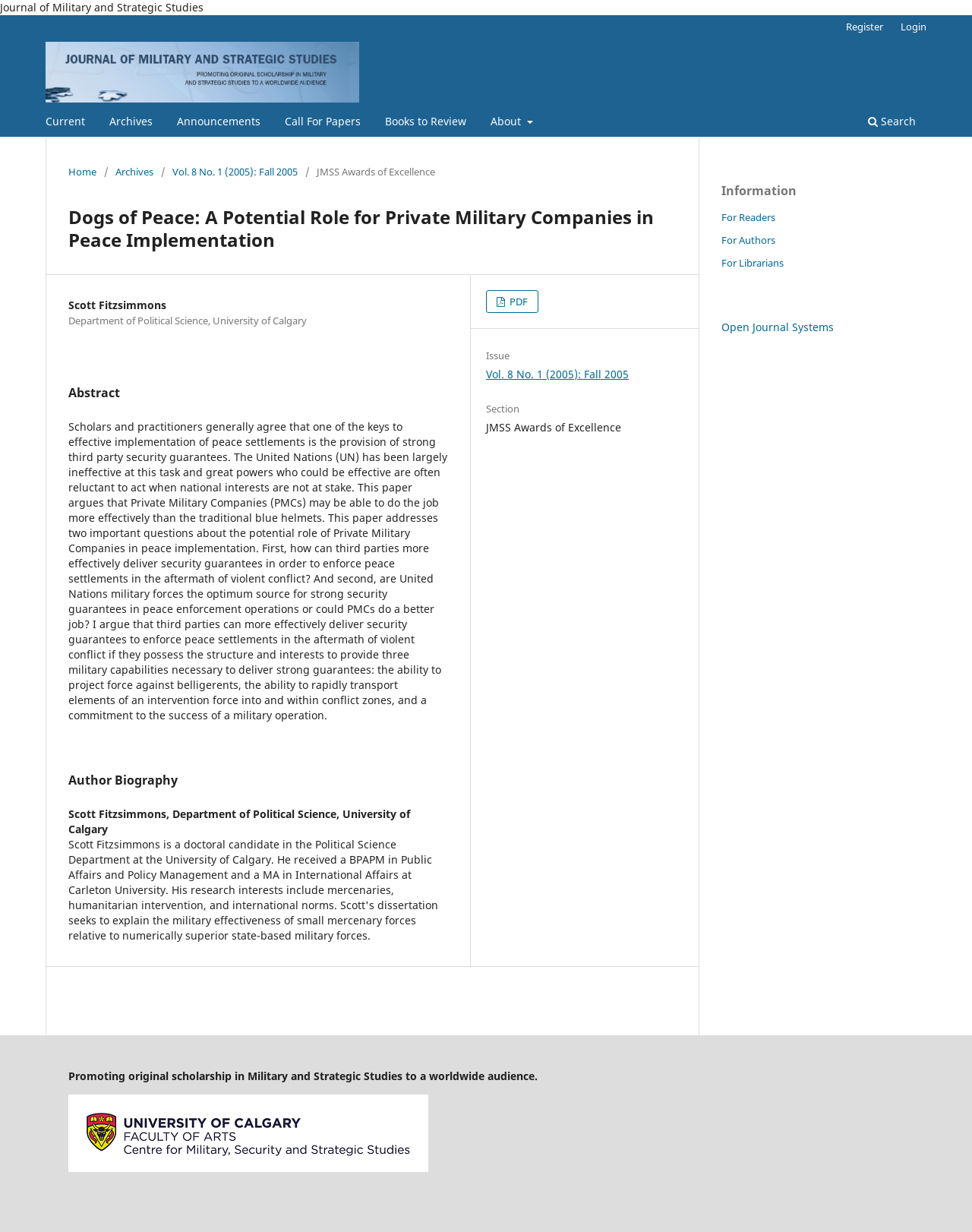Pinpoint the bounding box coordinates of the element you need to click to execute the following instruction: "Go to the 'About Us' page". The bounding box should be represented by four float numbers between 0 and 1, in the format [left, top, right, bottom].

None